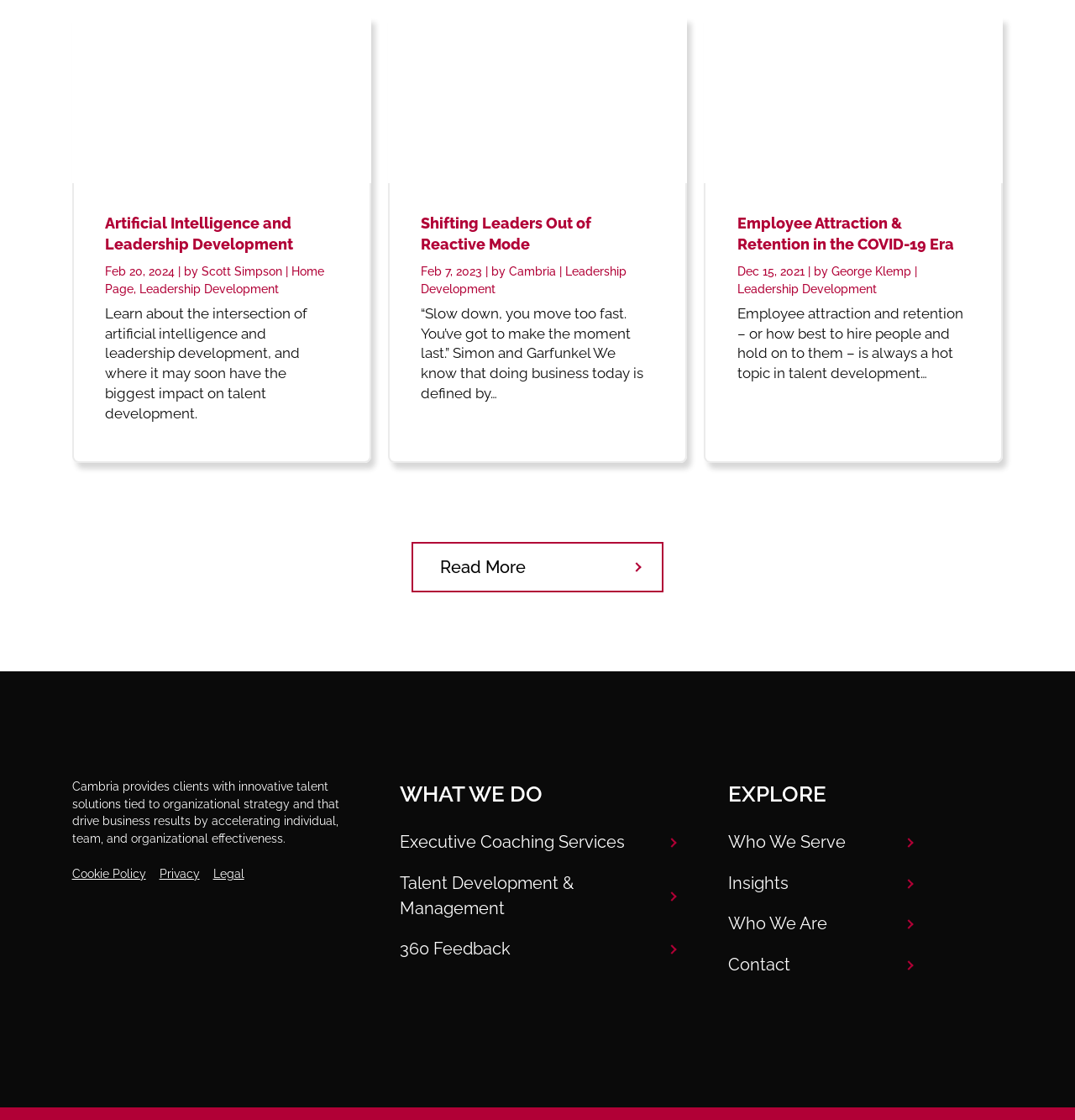Identify the bounding box coordinates for the element you need to click to achieve the following task: "View Shifting Leaders Out of Reactive Mode article". The coordinates must be four float values ranging from 0 to 1, formatted as [left, top, right, bottom].

[0.392, 0.19, 0.608, 0.235]